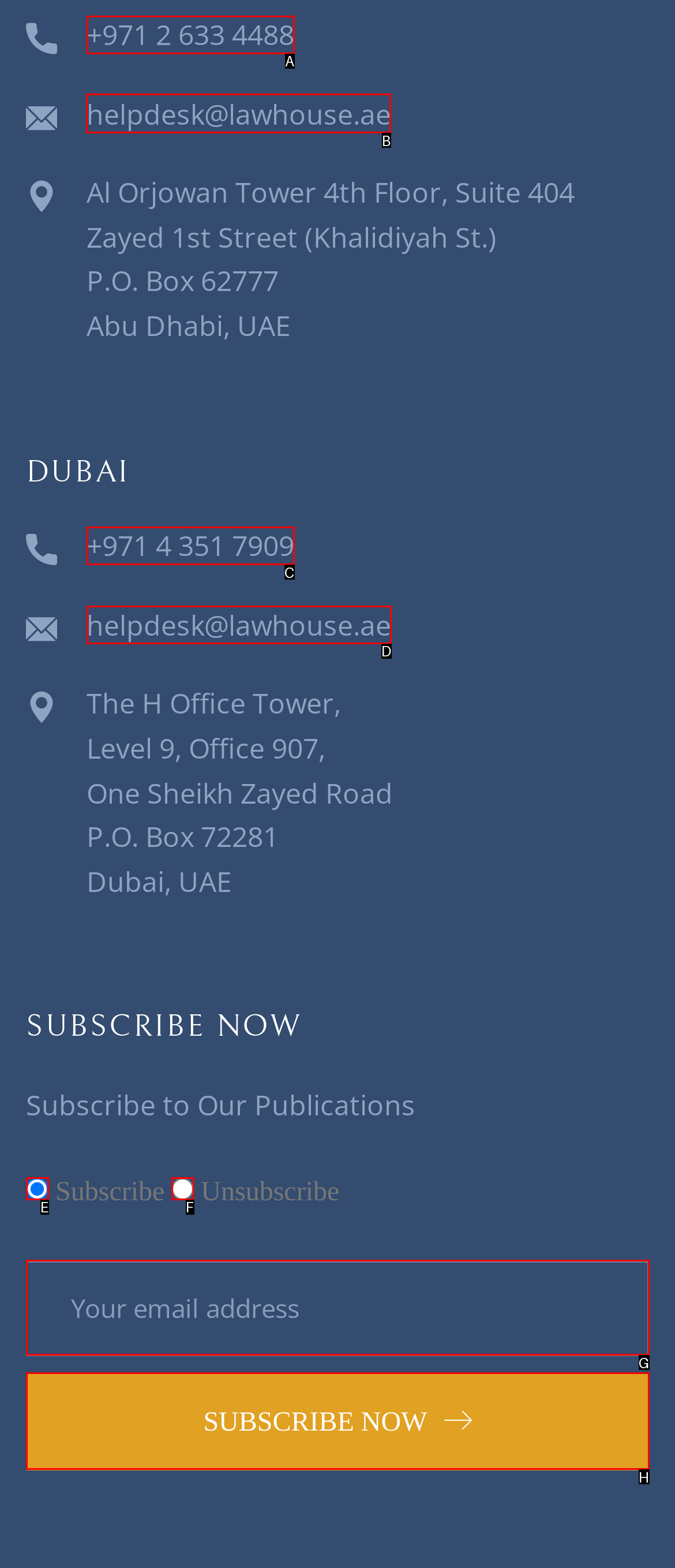Select the HTML element that needs to be clicked to perform the task: Read about PACKPACT. Reply with the letter of the chosen option.

None